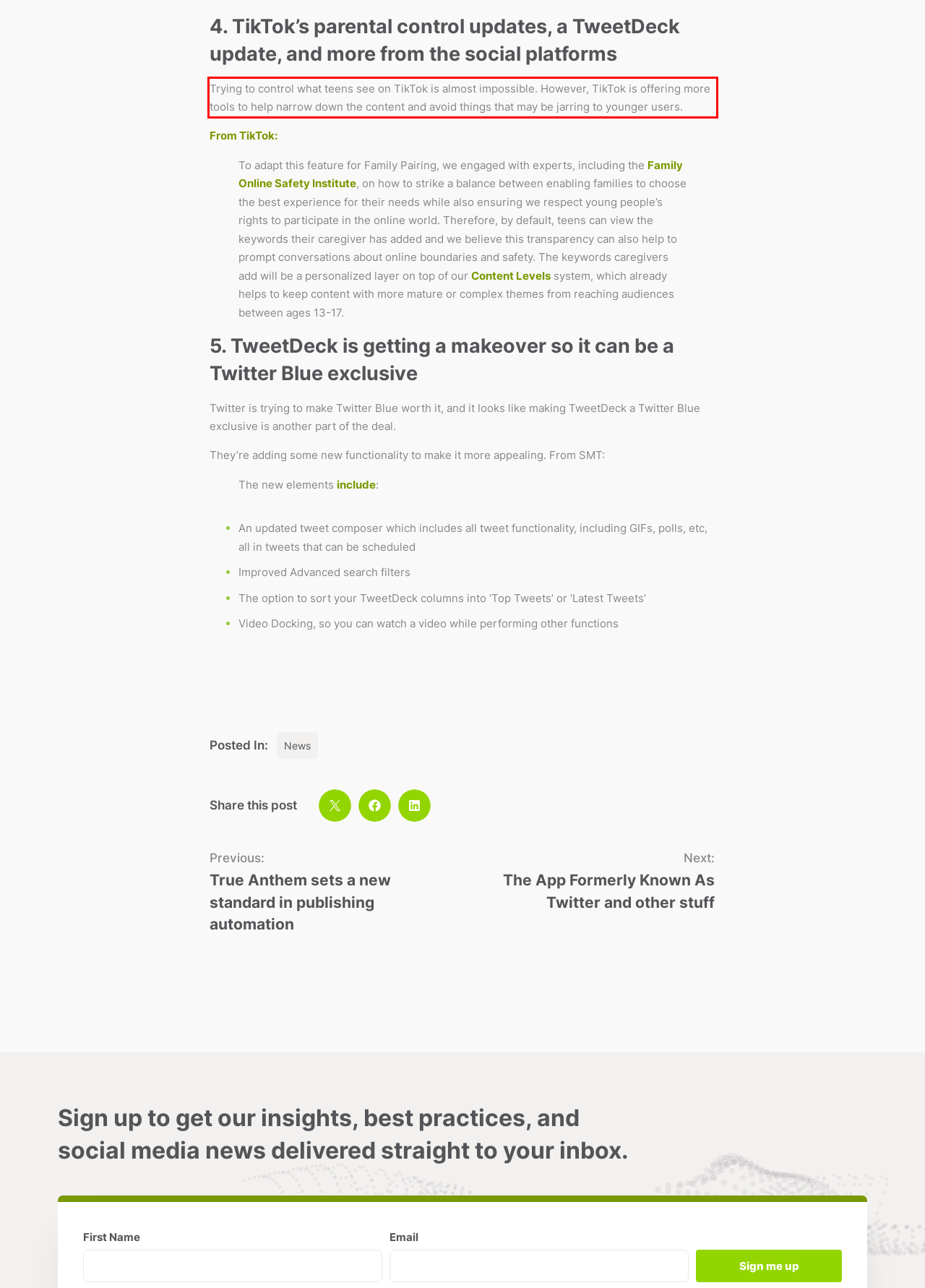Within the screenshot of the webpage, there is a red rectangle. Please recognize and generate the text content inside this red bounding box.

Trying to control what teens see on TikTok is almost impossible. However, TikTok is offering more tools to help narrow down the content and avoid things that may be jarring to younger users.